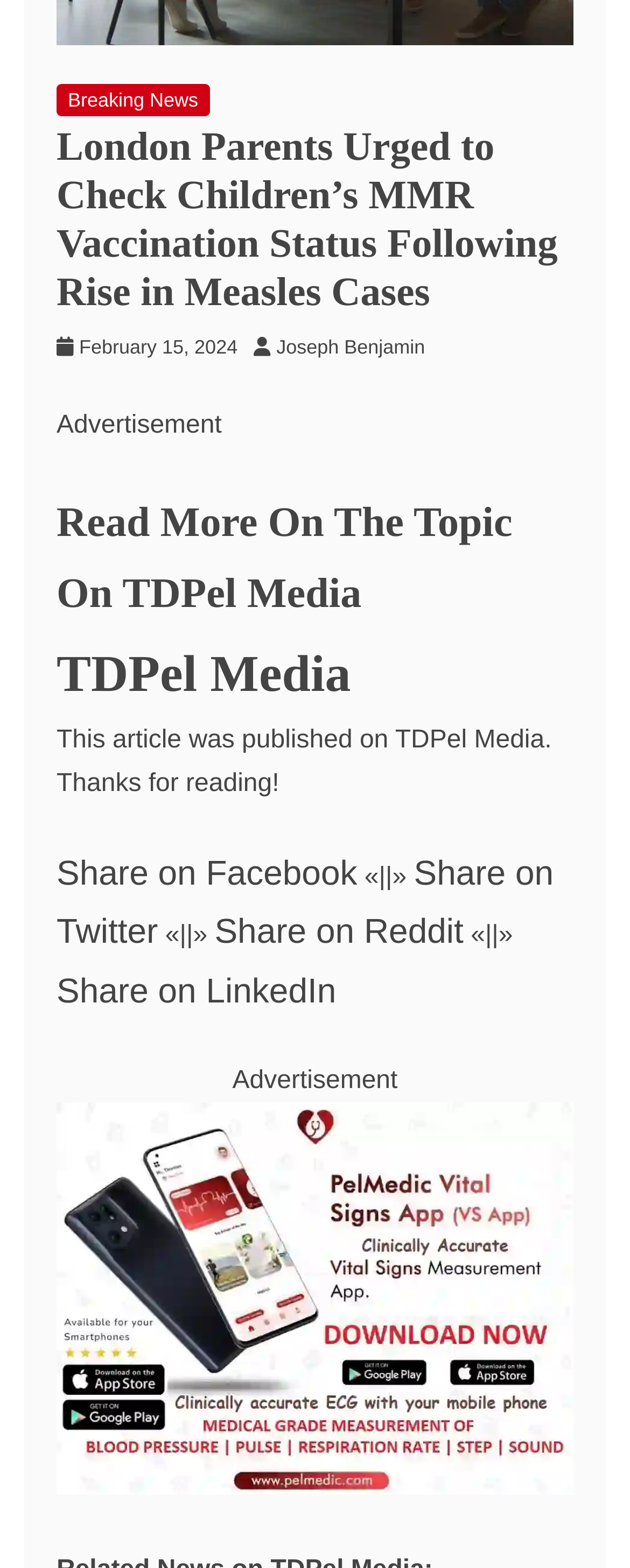What is the name of the media outlet?
Please interpret the details in the image and answer the question thoroughly.

The name of the media outlet can be determined by reading the heading 'TDPel Media' which is located below the article's content, indicating that the article is published by TDPel Media.